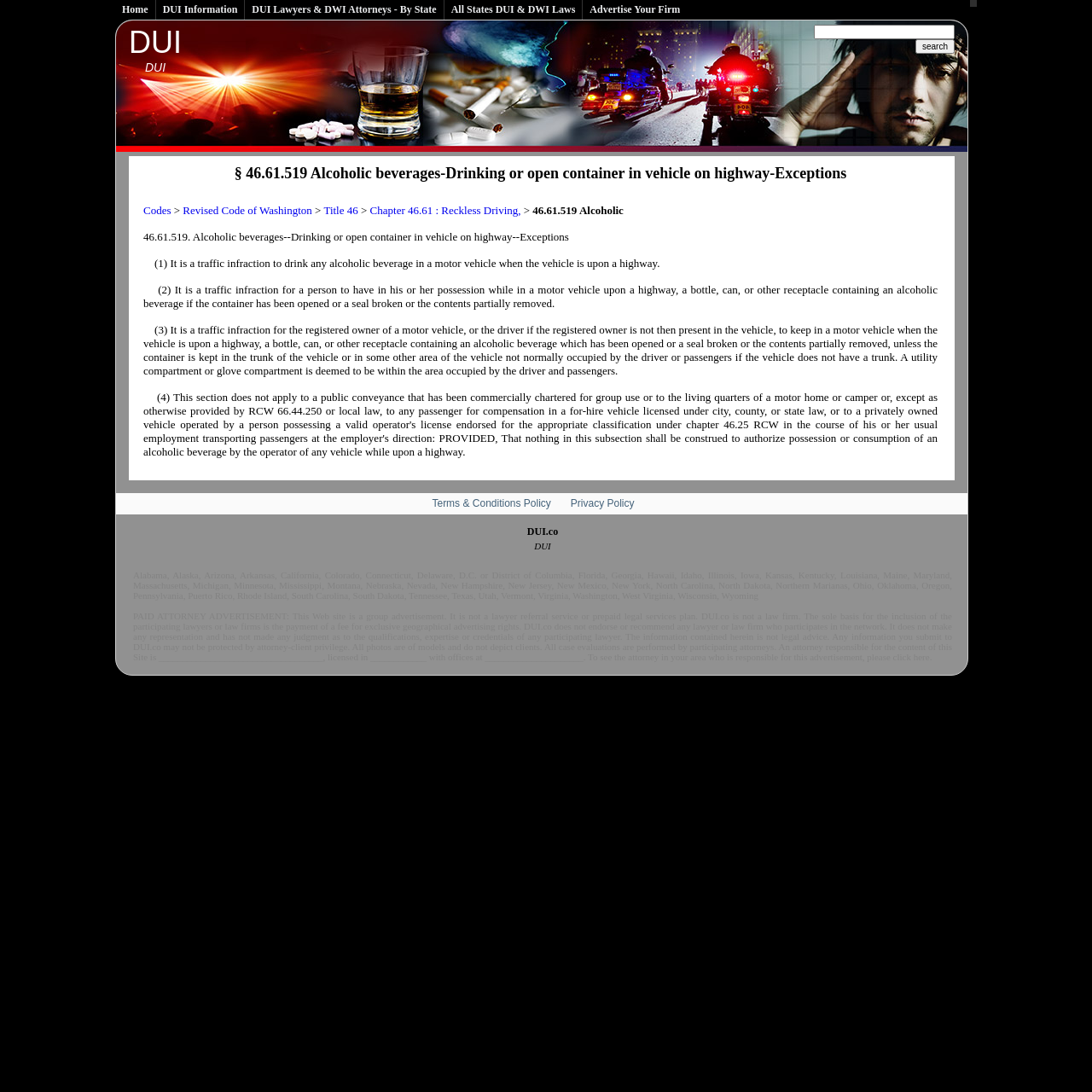What is the exception to the traffic infraction rule?
Give a single word or phrase as your answer by examining the image.

Container in trunk